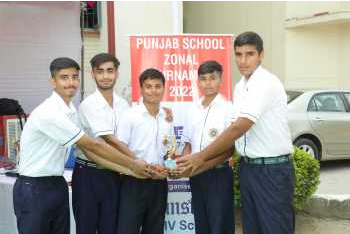What is the date of the Punjab School Zonal Tournaments 2022?
Please answer using one word or phrase, based on the screenshot.

August 29, 2022